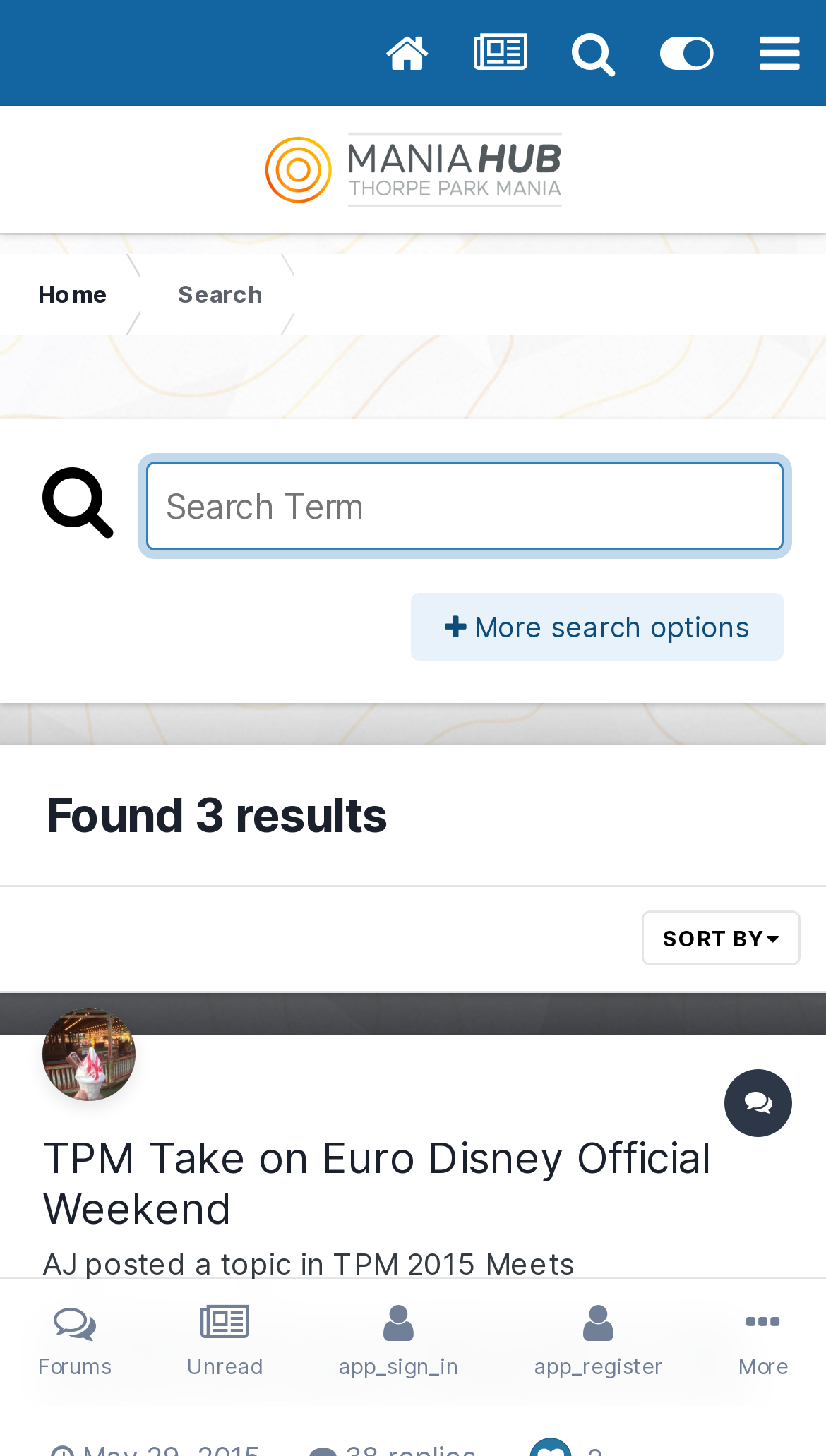Find the bounding box coordinates corresponding to the UI element with the description: "parent_node: LABEX". The coordinates should be formatted as [left, top, right, bottom], with values as floats between 0 and 1.

None